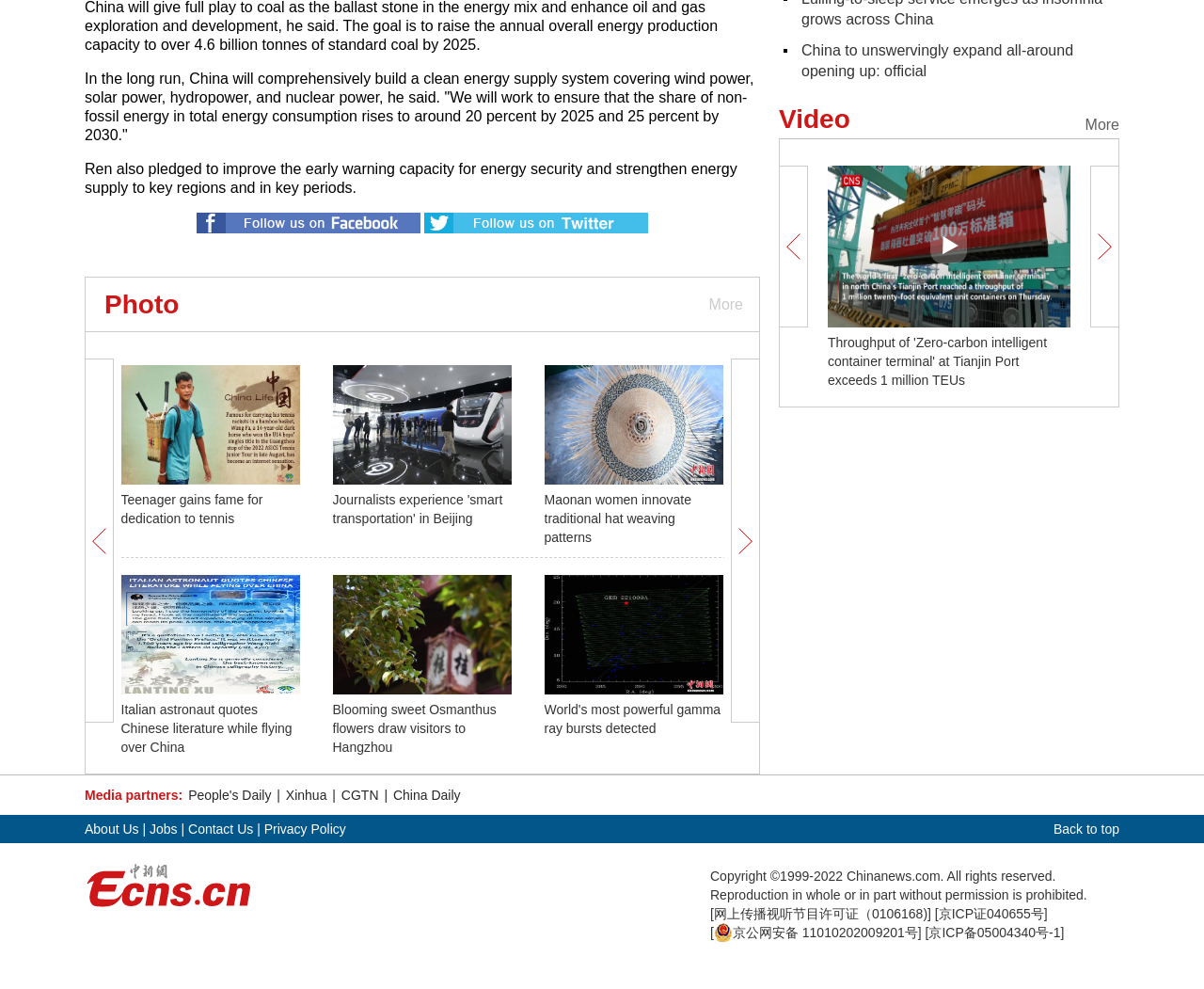Refer to the element description 网上传播视听节目许可证（0106168) and identify the corresponding bounding box in the screenshot. Format the coordinates as (top-left x, top-left y, bottom-right x, bottom-right y) with values in the range of 0 to 1.

[0.593, 0.916, 0.77, 0.931]